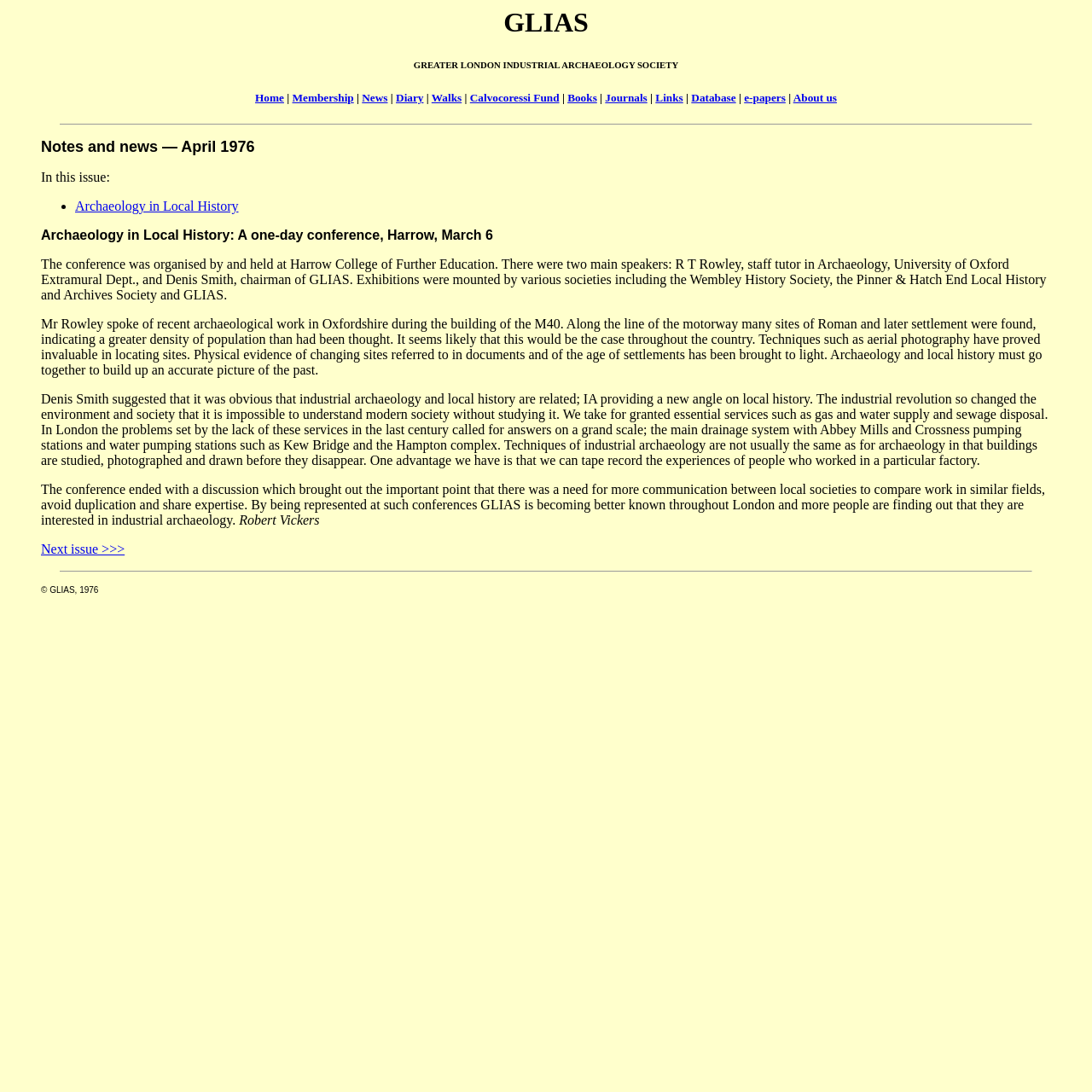Bounding box coordinates are specified in the format (top-left x, top-left y, bottom-right x, bottom-right y). All values are floating point numbers bounded between 0 and 1. Please provide the bounding box coordinate of the region this sentence describes: Next issue >>>

[0.038, 0.496, 0.114, 0.509]